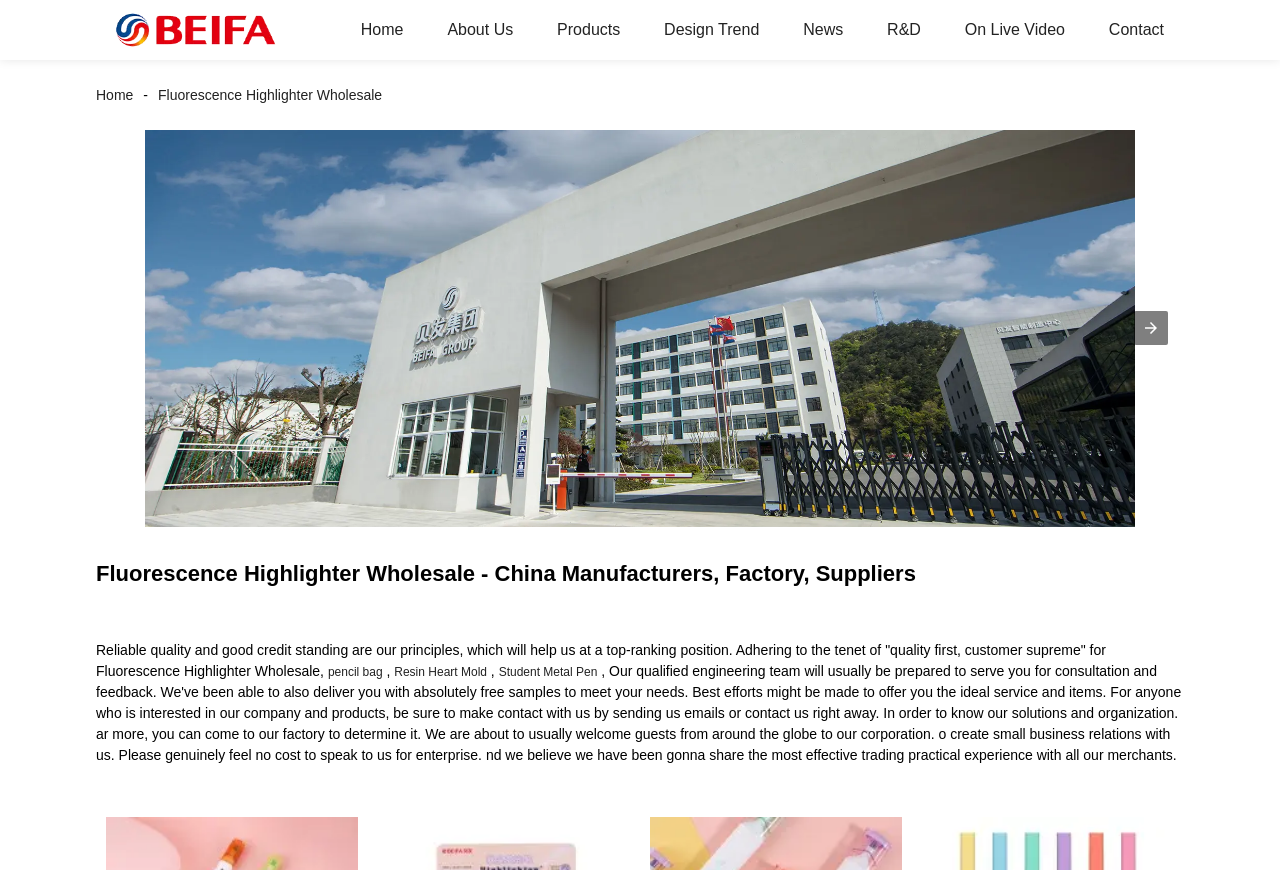Determine the bounding box coordinates of the clickable element to complete this instruction: "Click the Home link". Provide the coordinates in the format of four float numbers between 0 and 1, [left, top, right, bottom].

[0.266, 0.0, 0.331, 0.069]